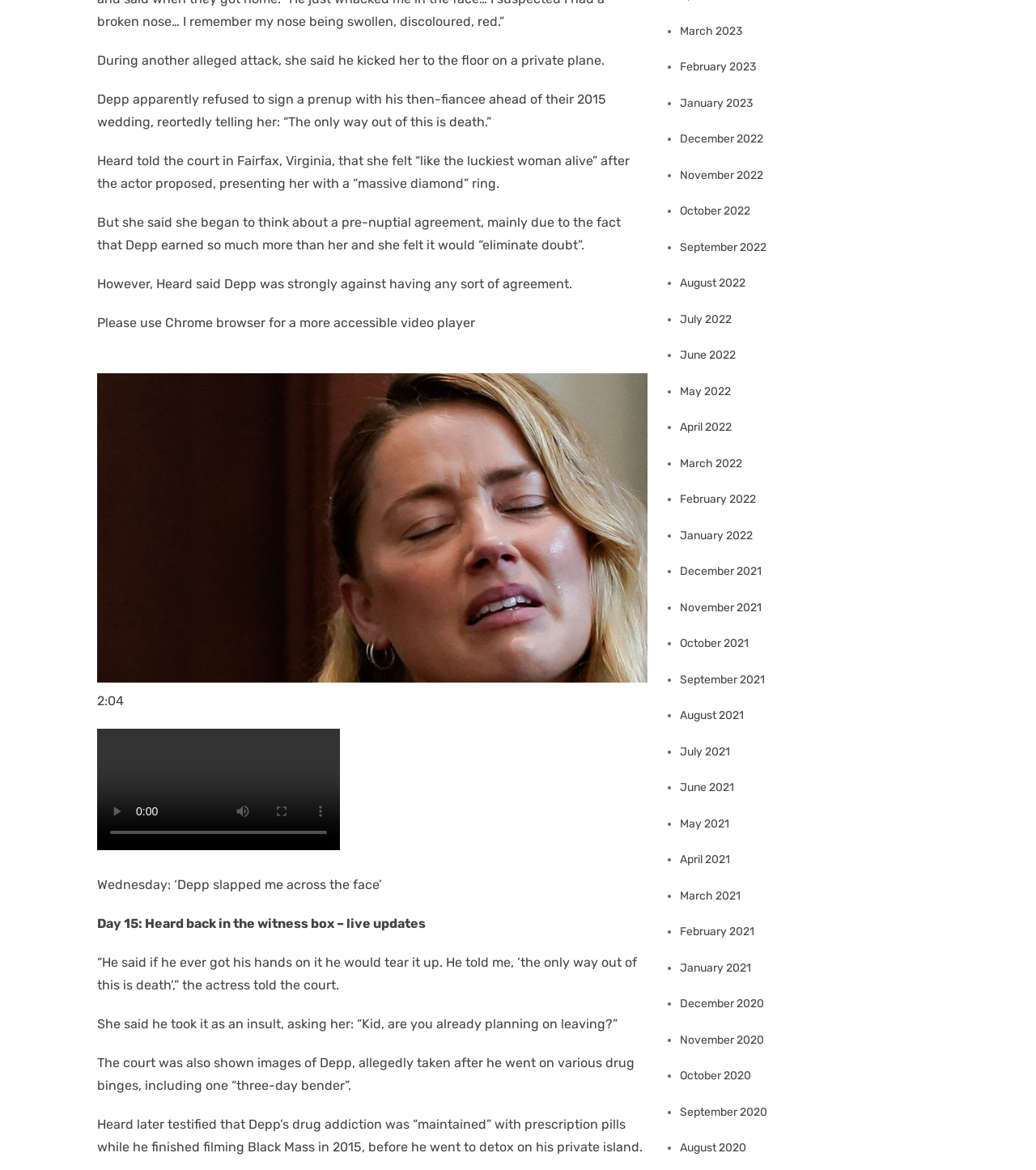Could you determine the bounding box coordinates of the clickable element to complete the instruction: "Navigate to HOME page"? Provide the coordinates as four float numbers between 0 and 1, i.e., [left, top, right, bottom].

None